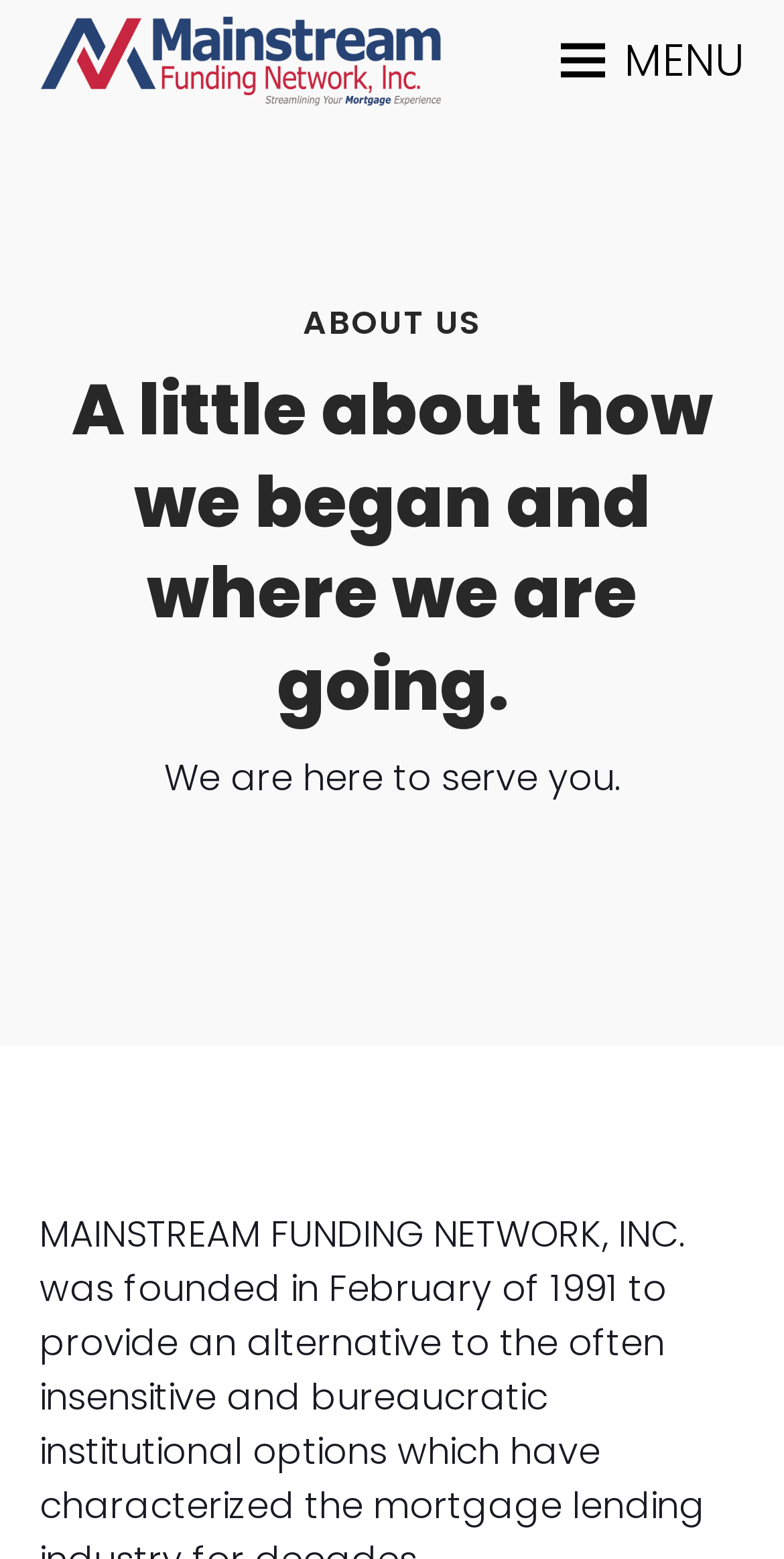From the details in the image, provide a thorough response to the question: What is the topic of the heading?

The heading element has the text 'A little about how we began and where we are going.' which suggests that the topic of the heading is about the company's history, including its origins and future plans.